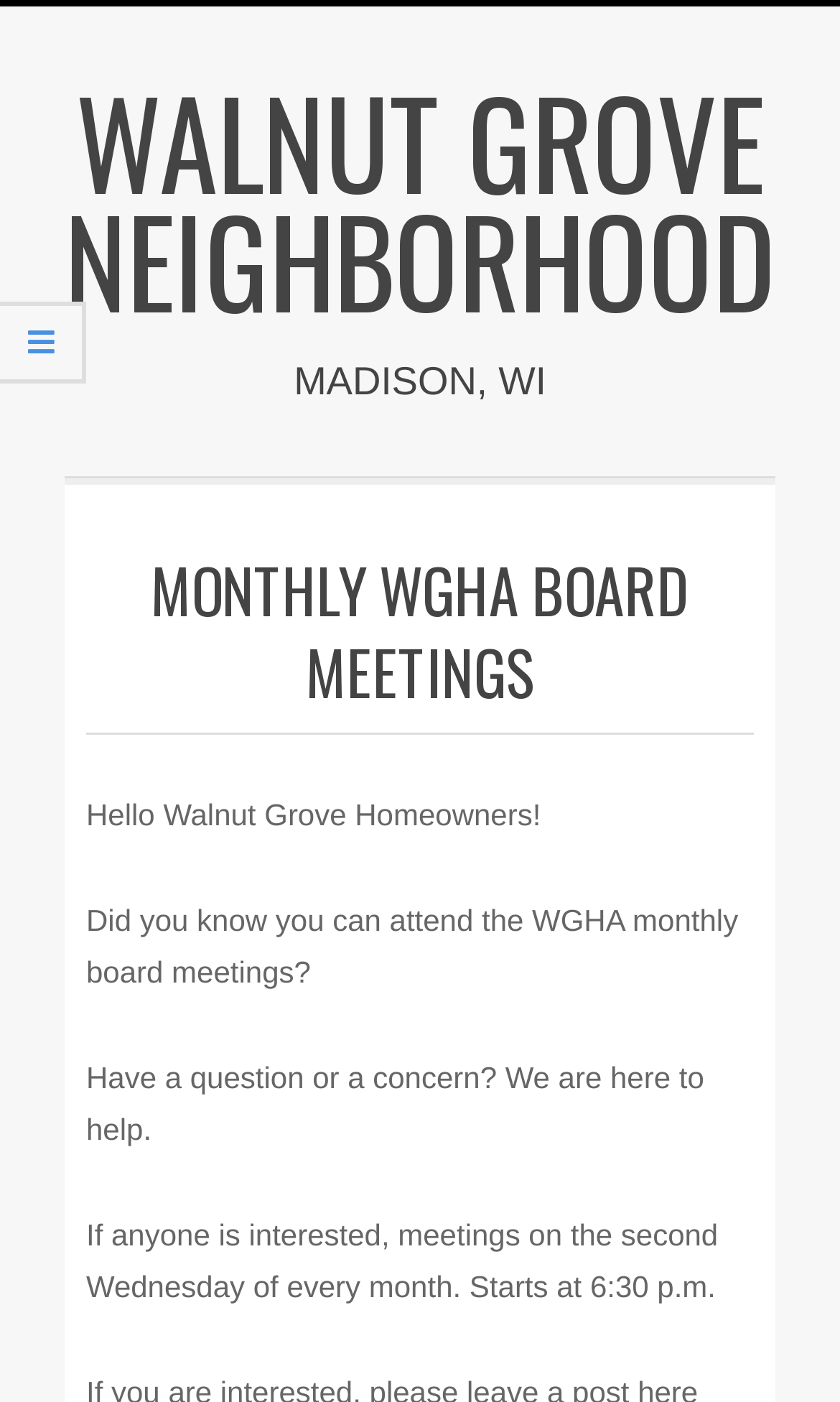Please reply to the following question with a single word or a short phrase:
What time do WGHA board meetings start?

6:30 p.m.